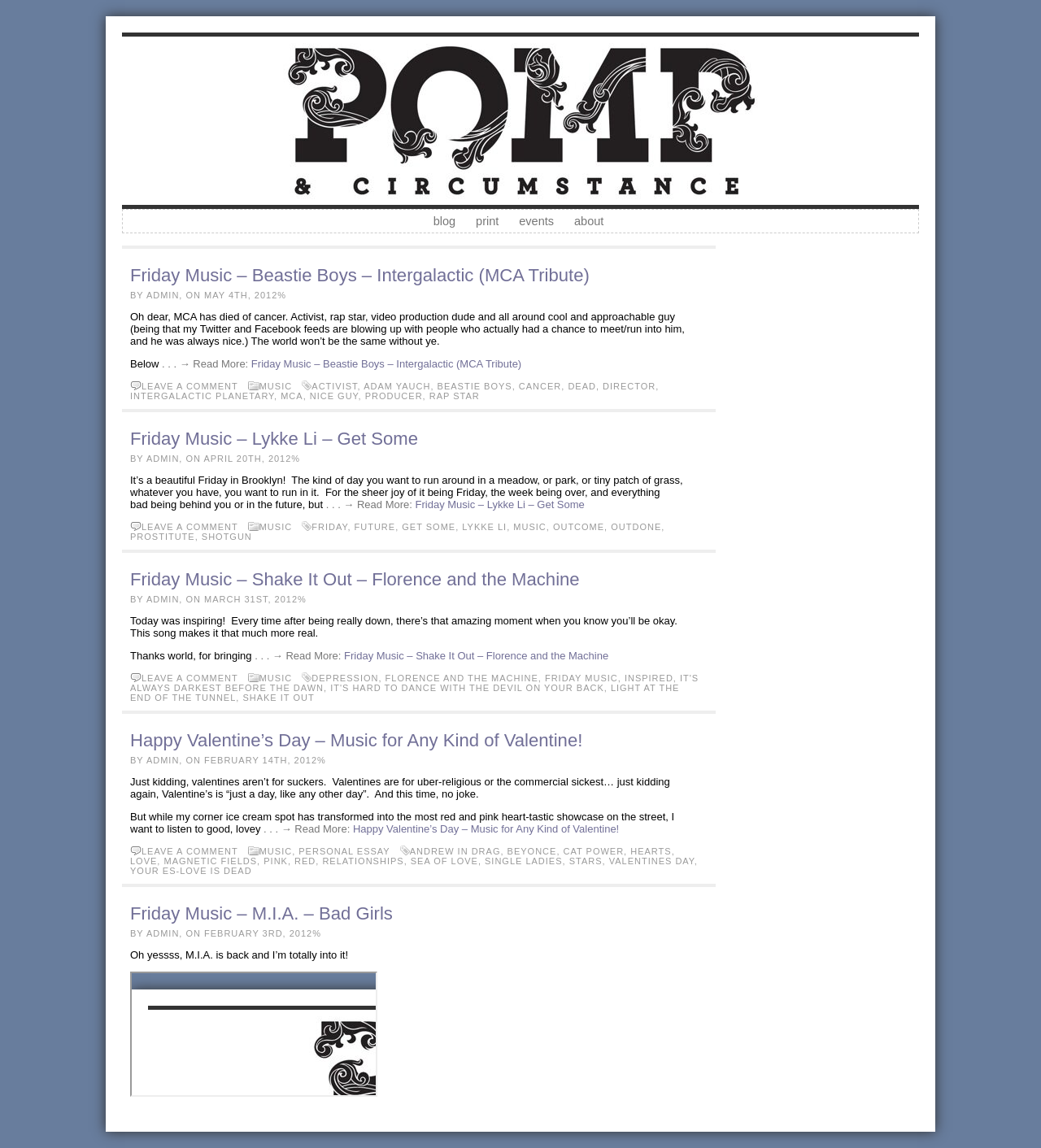Kindly determine the bounding box coordinates of the area that needs to be clicked to fulfill this instruction: "click on music".

[0.249, 0.332, 0.281, 0.341]